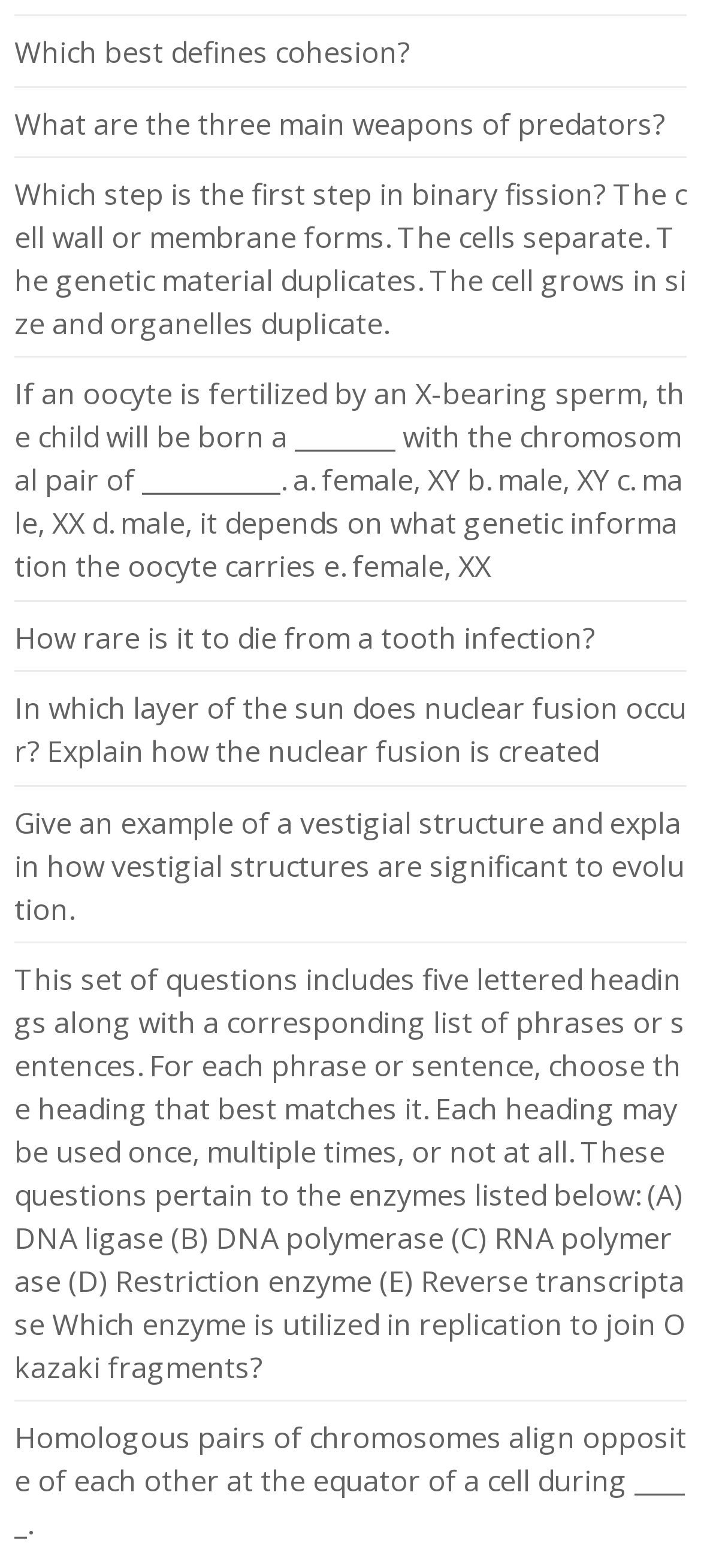Extract the bounding box coordinates of the UI element described by: "Send". The coordinates should include four float numbers ranging from 0 to 1, e.g., [left, top, right, bottom].

None